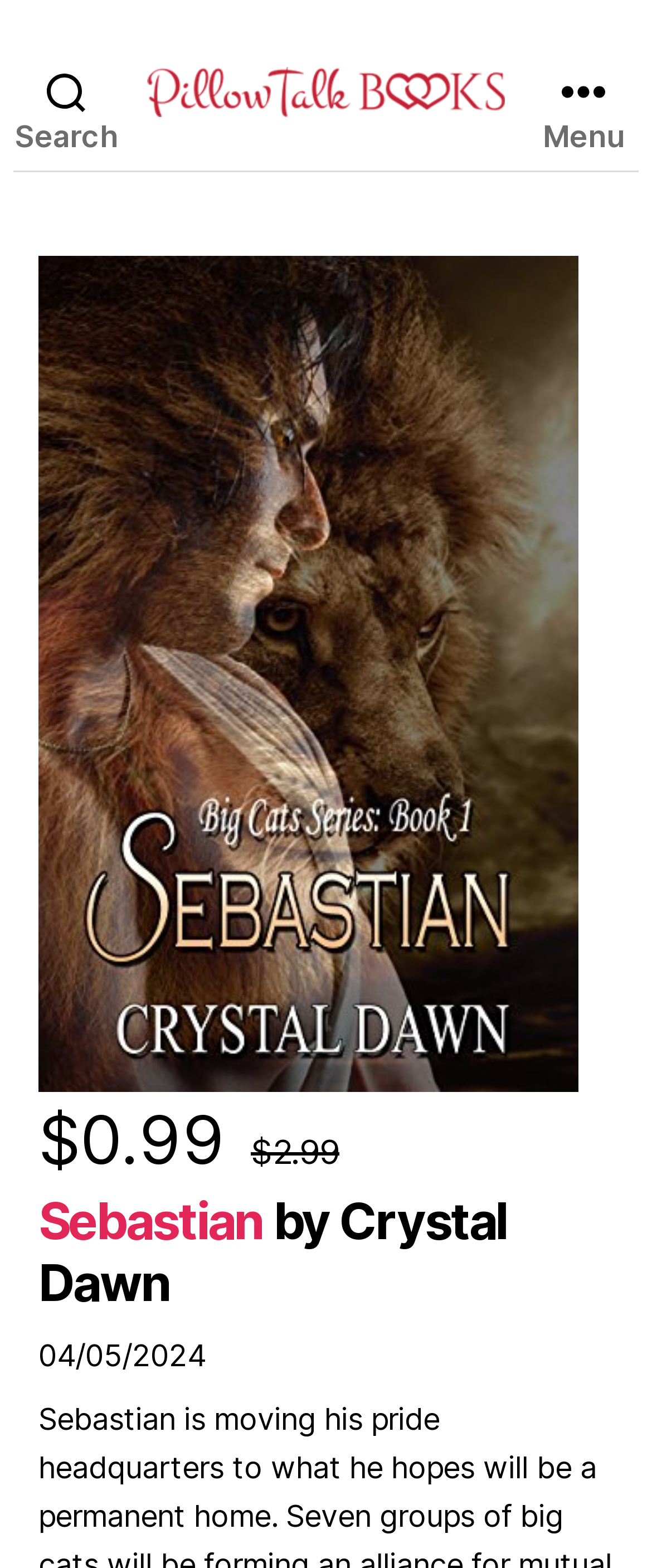When was the book published?
Please provide a single word or phrase as your answer based on the image.

04/05/2024